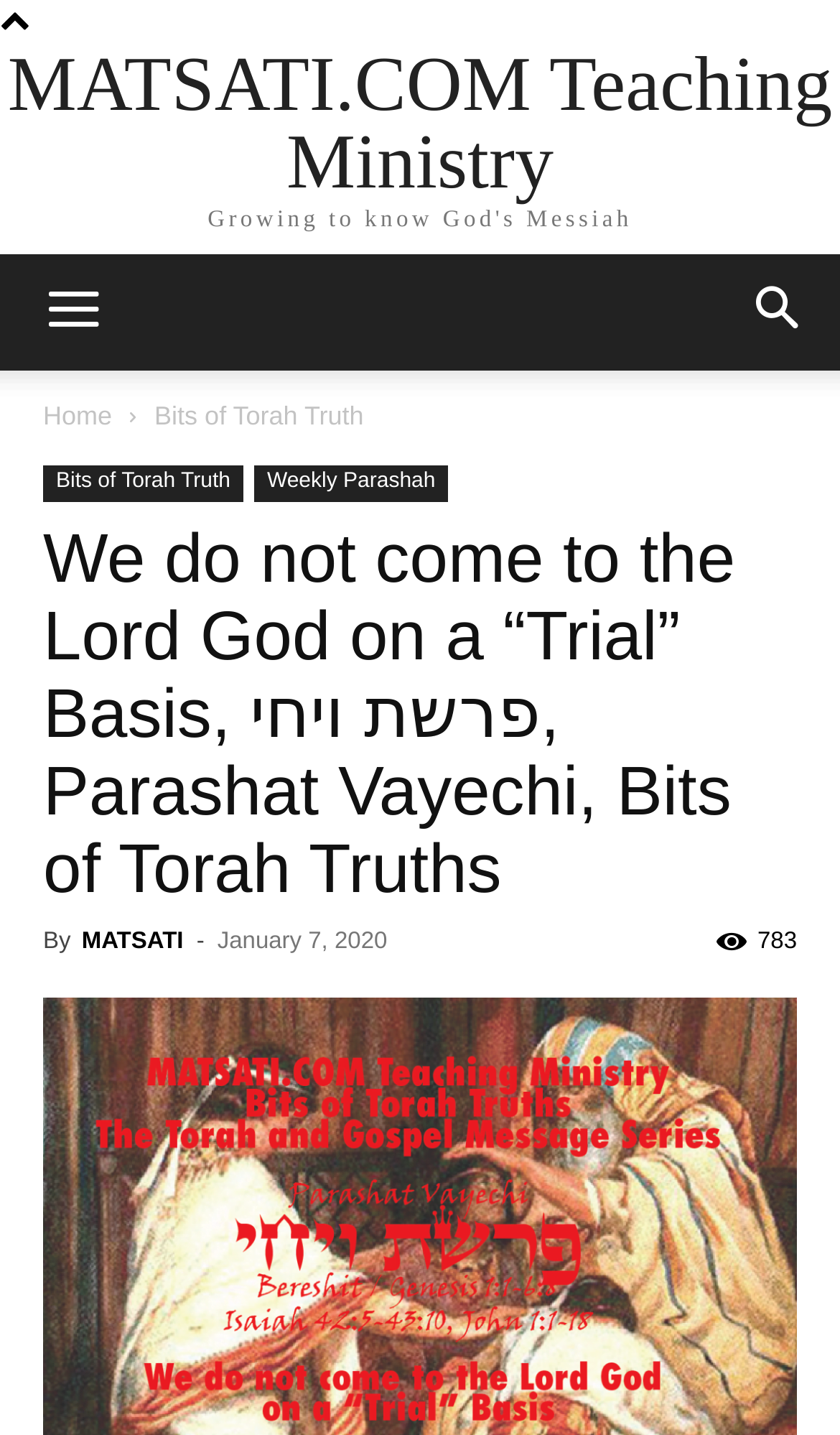Find the bounding box coordinates of the element's region that should be clicked in order to follow the given instruction: "Read 'Bits of Torah Truth'". The coordinates should consist of four float numbers between 0 and 1, i.e., [left, top, right, bottom].

[0.184, 0.279, 0.433, 0.3]